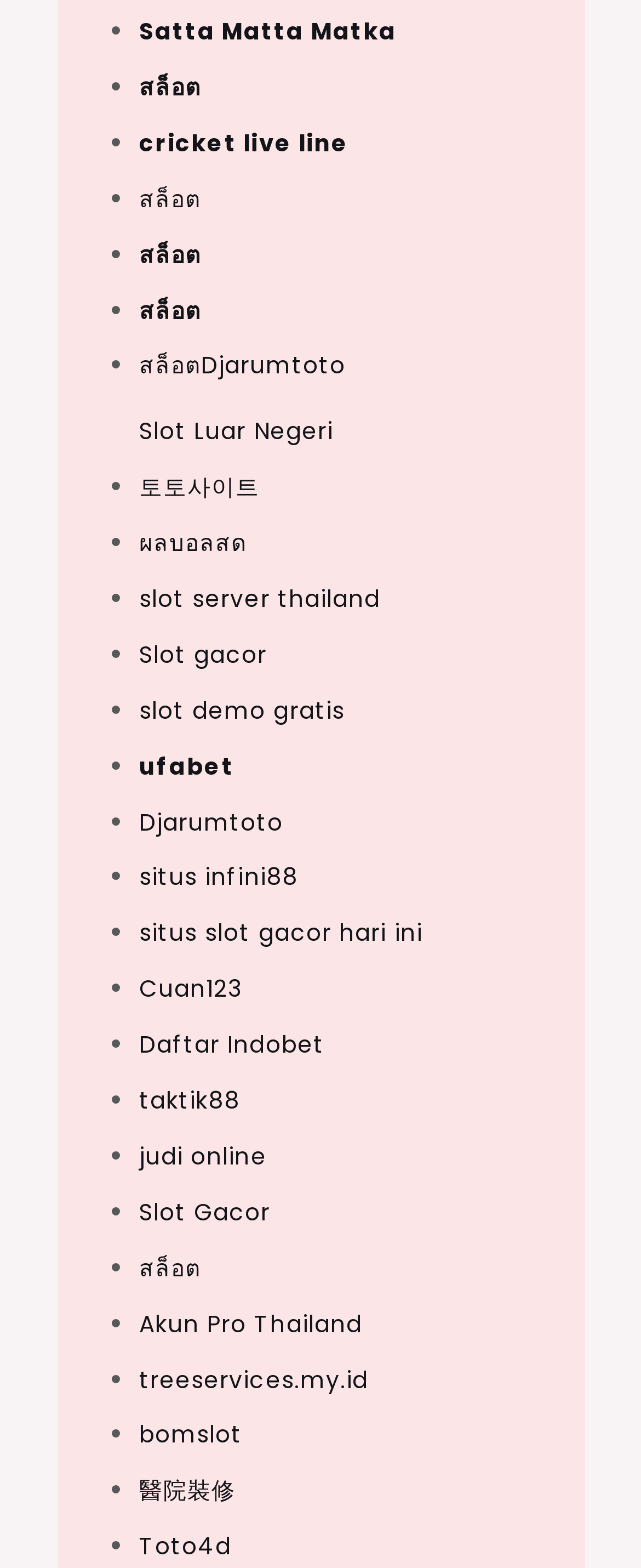Using the description "situs slot gacor hari ini", predict the bounding box of the relevant HTML element.

[0.217, 0.585, 0.659, 0.606]